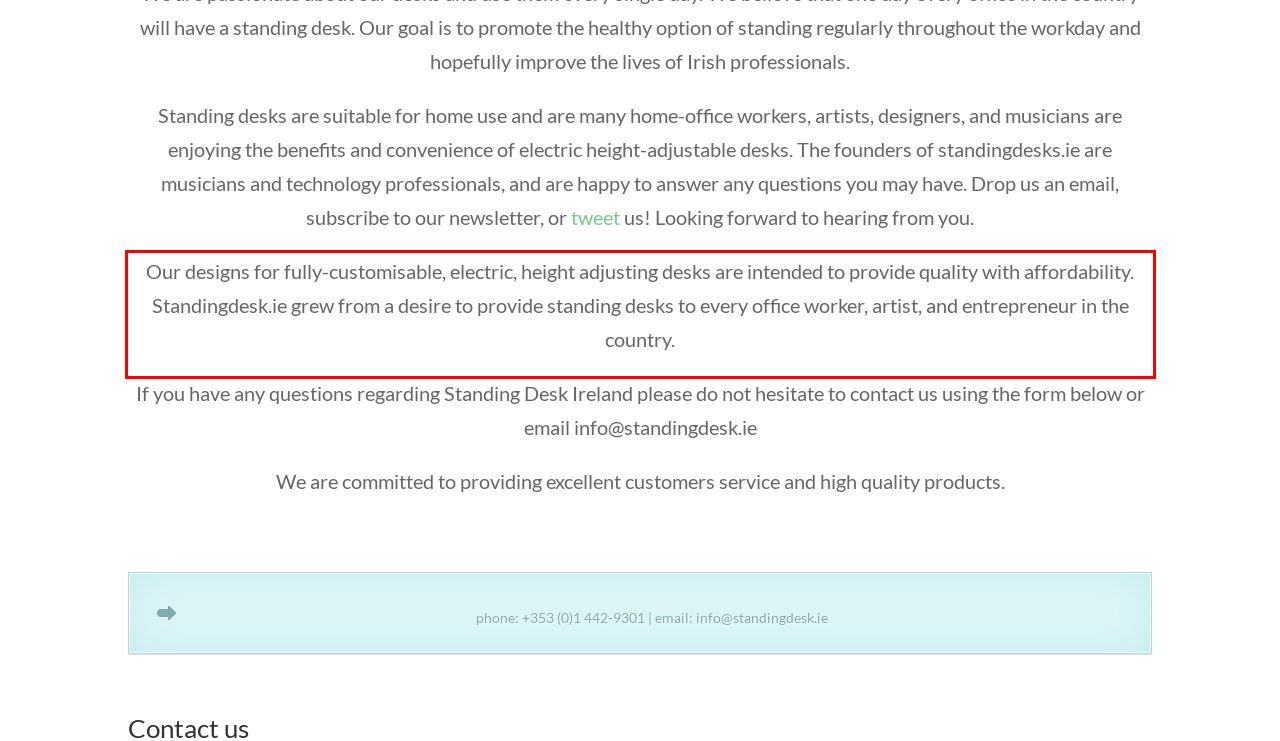Given a webpage screenshot, identify the text inside the red bounding box using OCR and extract it.

Our designs for fully-customisable, electric, height adjusting desks are intended to provide quality with affordability. Standingdesk.ie grew from a desire to provide standing desks to every office worker, artist, and entrepreneur in the country.